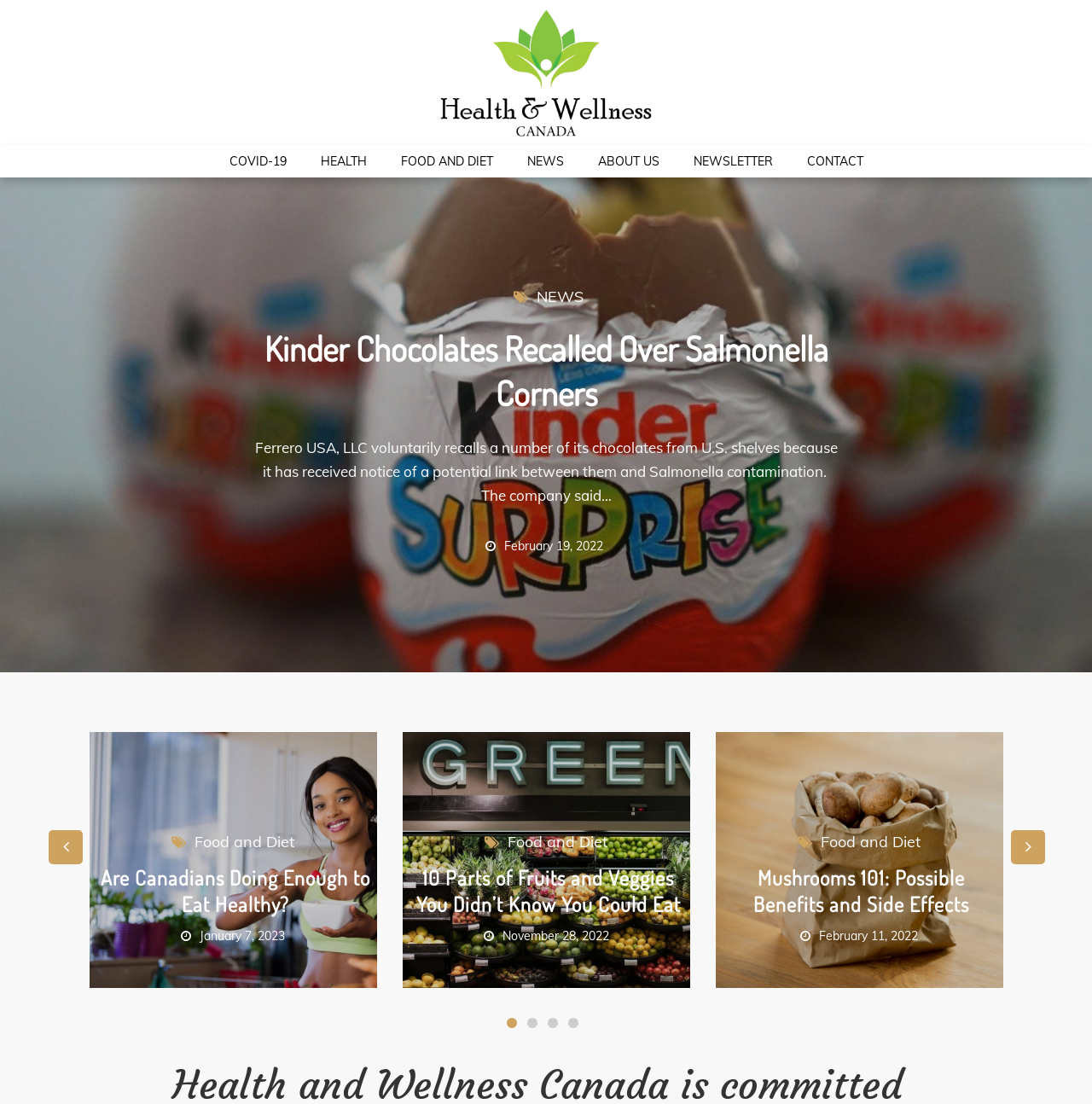Please specify the bounding box coordinates of the clickable section necessary to execute the following command: "View the article about 10 Parts of Fruits and Veggies You Didn’t Know You Could Eat".

[0.088, 0.783, 0.343, 0.831]